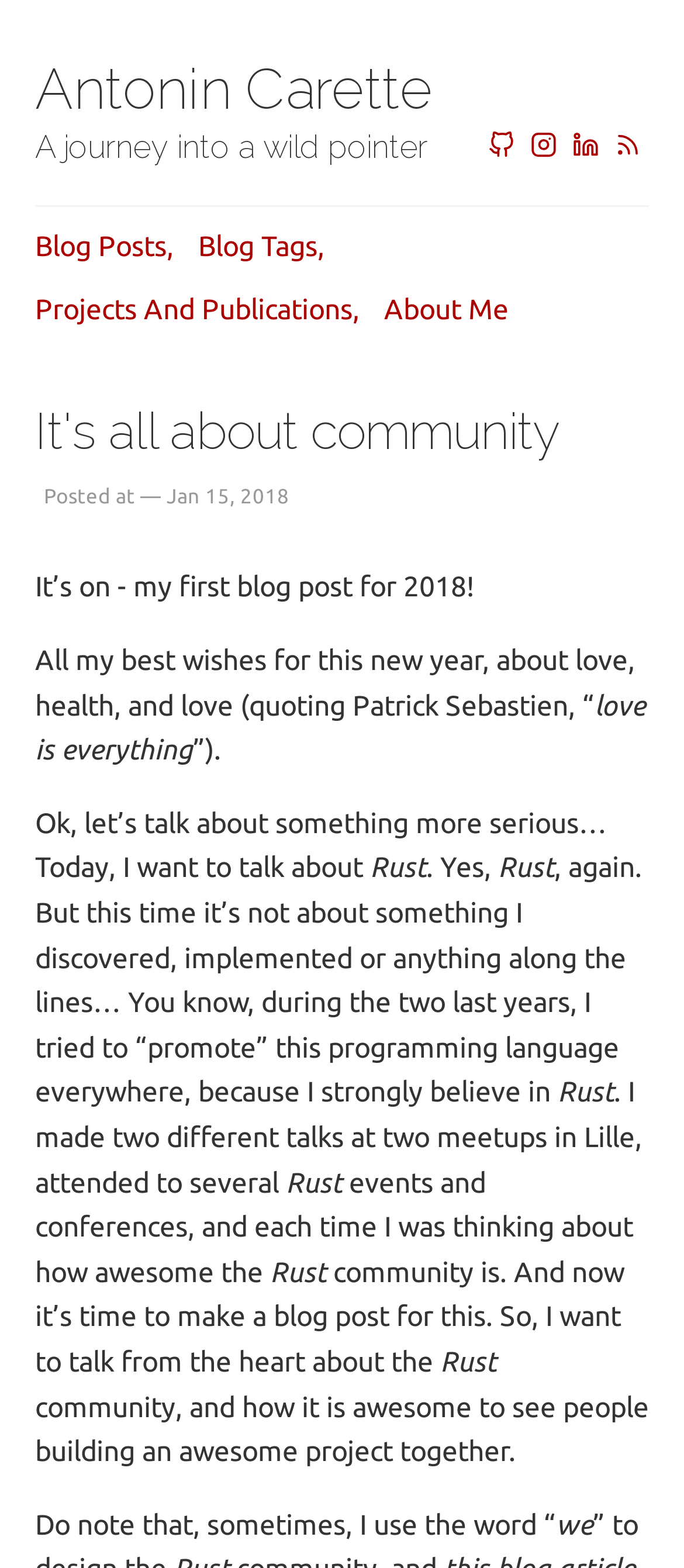Please find the bounding box coordinates of the section that needs to be clicked to achieve this instruction: "Explore projects and publications".

[0.051, 0.187, 0.526, 0.207]